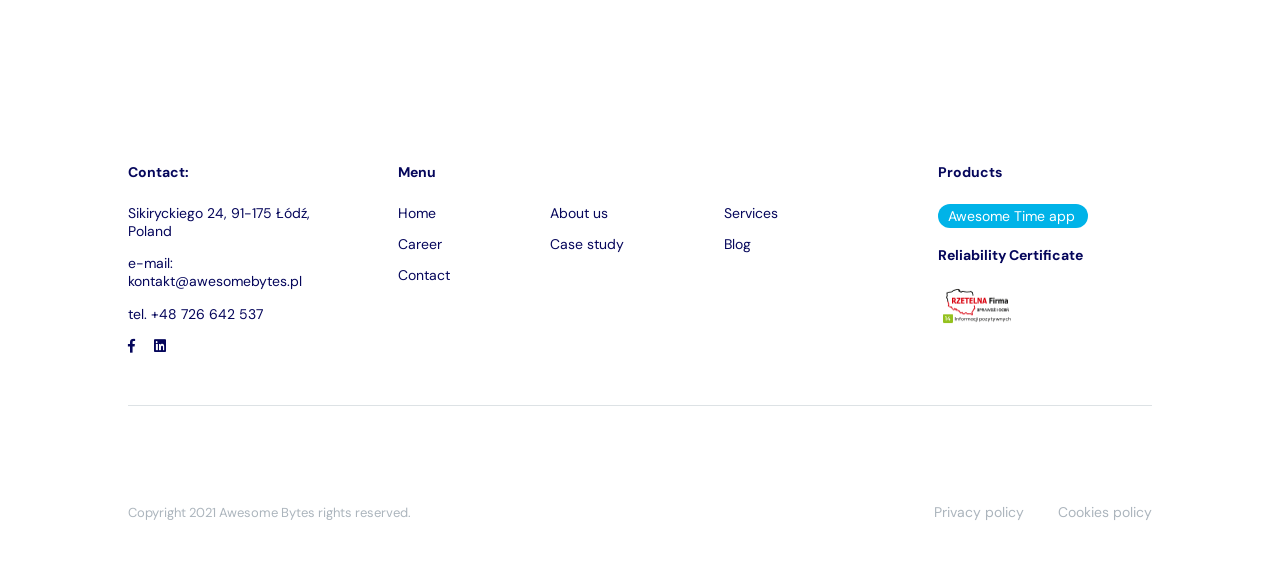Please identify the bounding box coordinates of the clickable area that will fulfill the following instruction: "Contact via email". The coordinates should be in the format of four float numbers between 0 and 1, i.e., [left, top, right, bottom].

[0.1, 0.482, 0.236, 0.514]